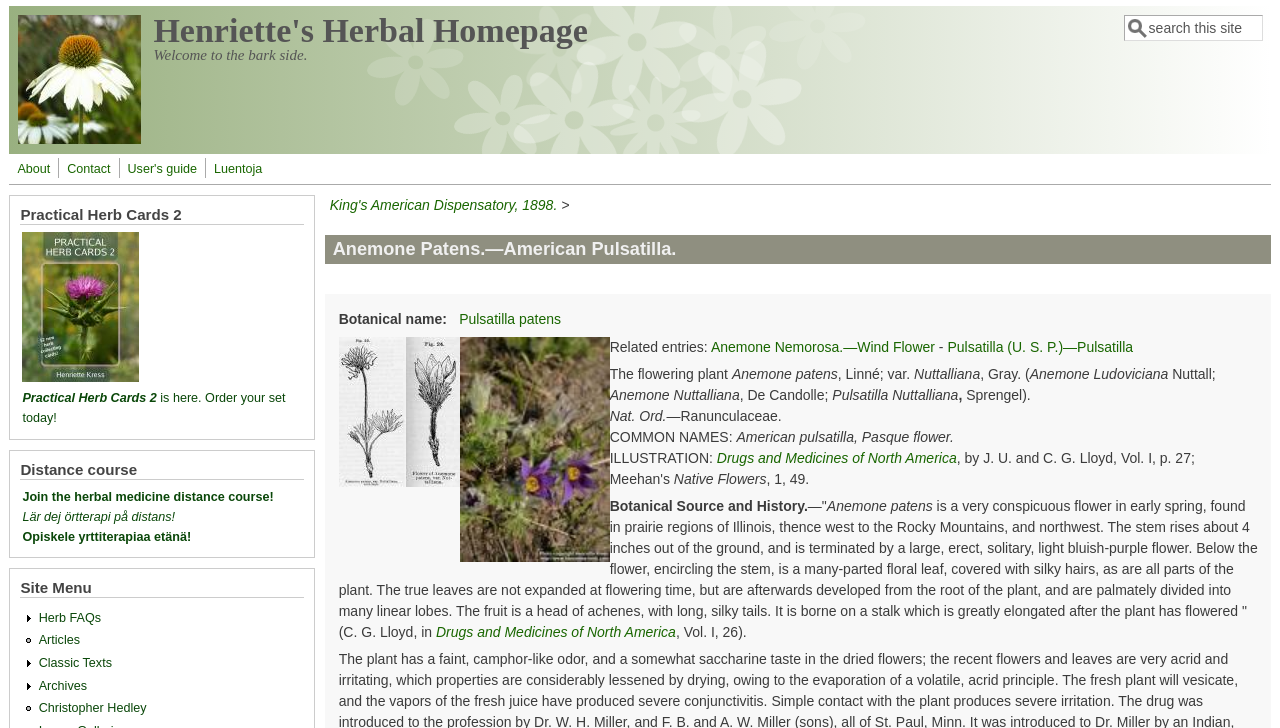Indicate the bounding box coordinates of the clickable region to achieve the following instruction: "Go to the home page."

[0.014, 0.18, 0.11, 0.202]